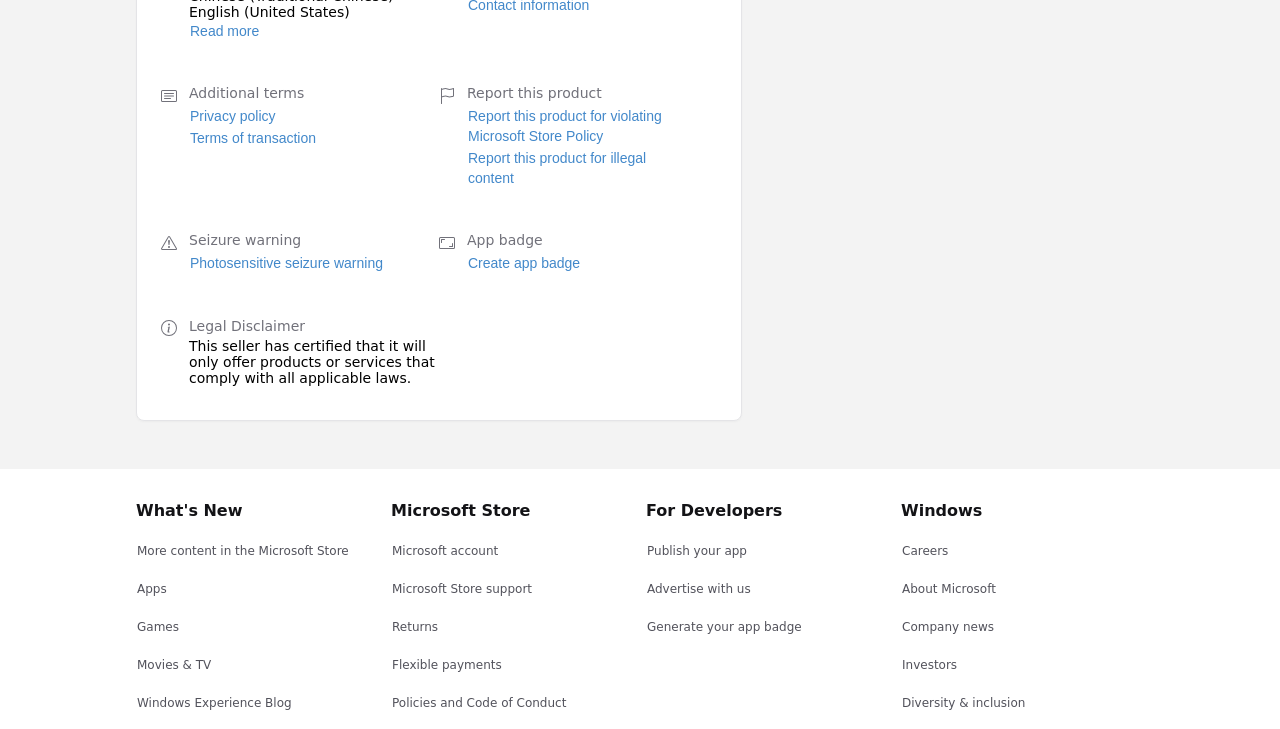Determine the bounding box coordinates of the clickable region to execute the instruction: "View privacy policy". The coordinates should be four float numbers between 0 and 1, denoted as [left, top, right, bottom].

[0.148, 0.144, 0.216, 0.174]